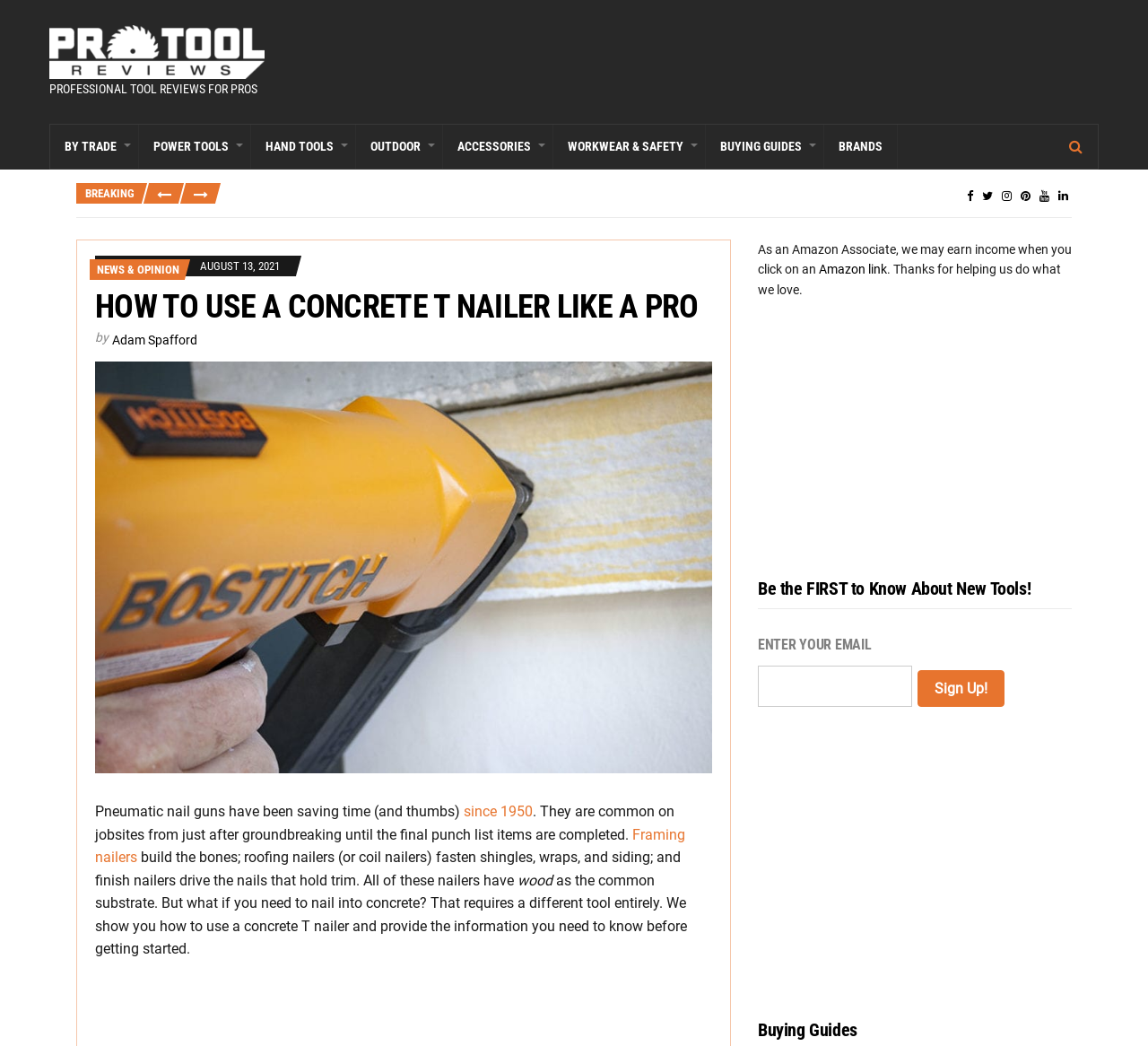Please identify the bounding box coordinates of the element's region that should be clicked to execute the following instruction: "Click on the 'BY TRADE' link". The bounding box coordinates must be four float numbers between 0 and 1, i.e., [left, top, right, bottom].

[0.044, 0.119, 0.121, 0.161]